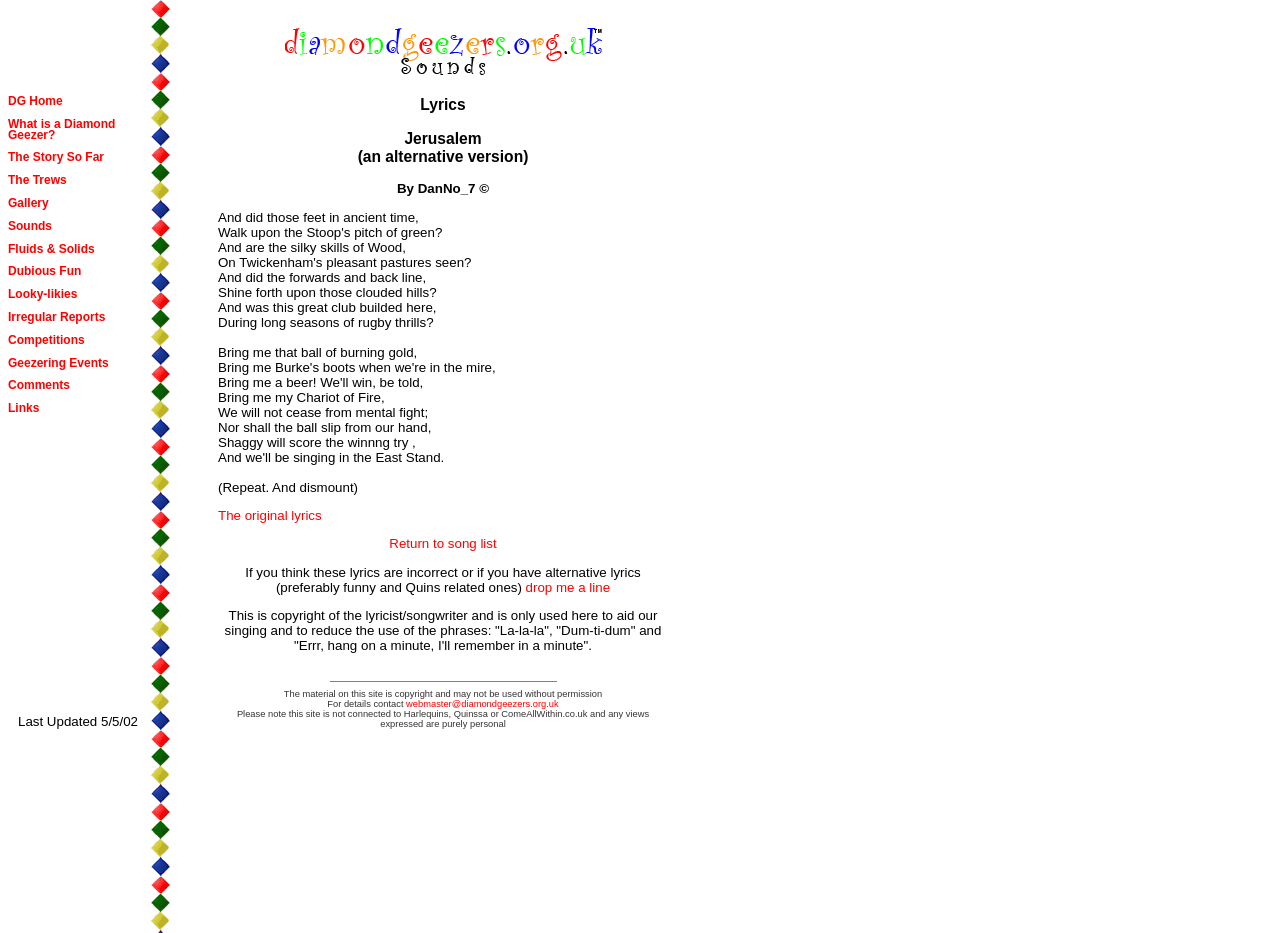What is the last updated date of the webpage?
Please provide a single word or phrase as the answer based on the screenshot.

5/5/02